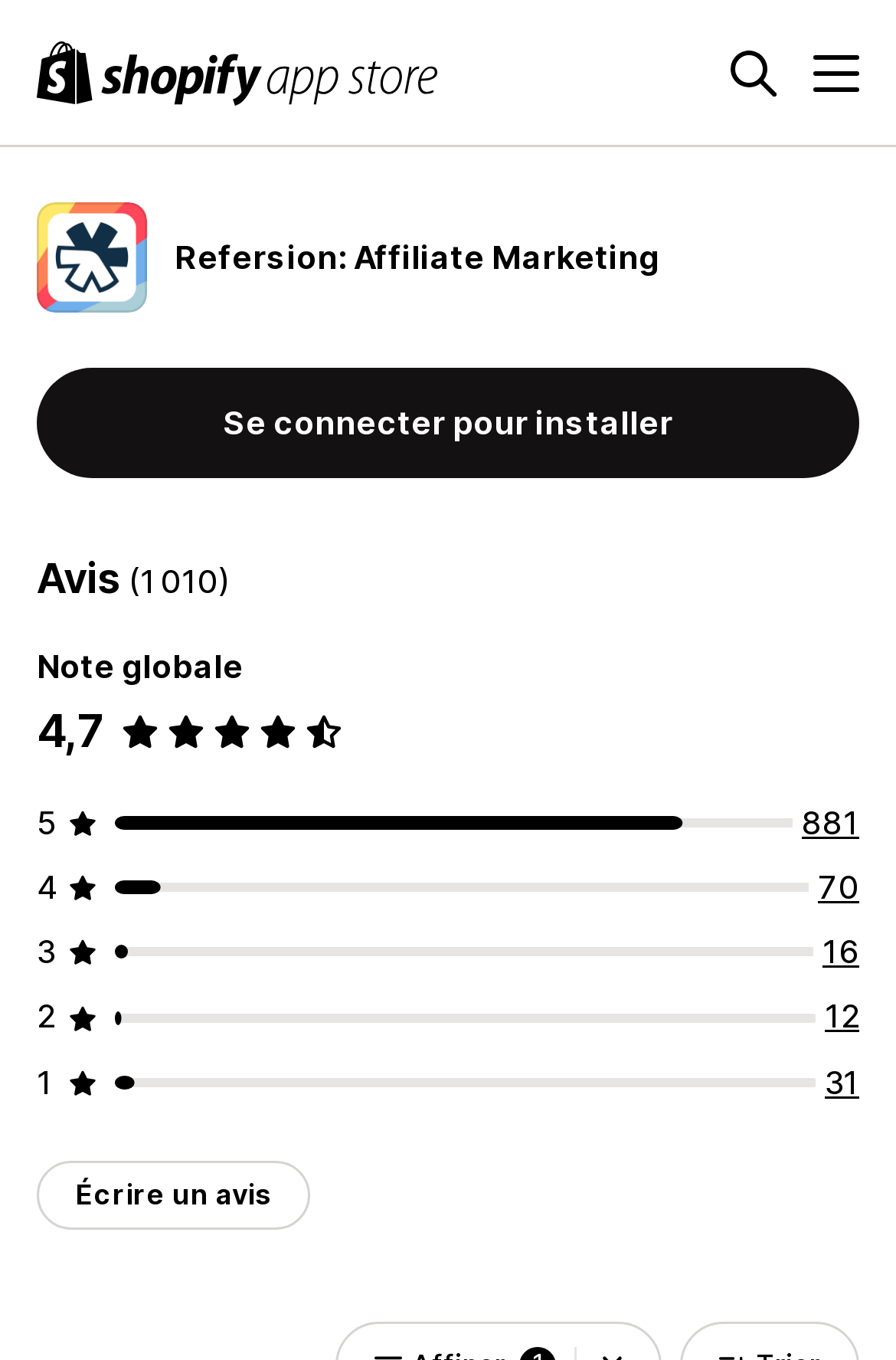Provide the bounding box coordinates of the area you need to click to execute the following instruction: "Go to the top of the page".

None